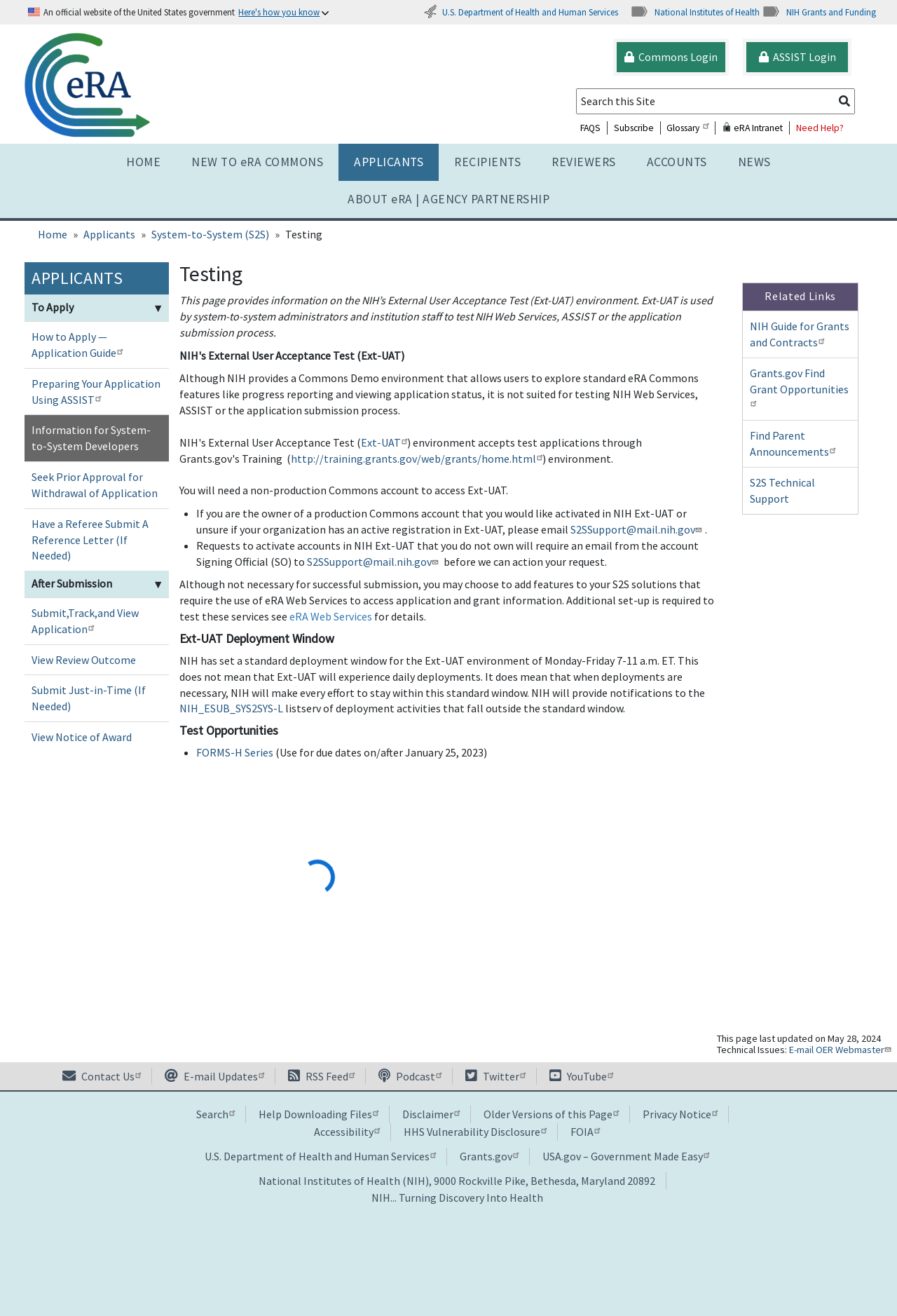Refer to the image and answer the question with as much detail as possible: Who needs to email to activate accounts in NIH Ext-UAT?

According to the webpage, requests to activate accounts in NIH Ext-UAT that you do not own will require an email from the account Signing Official (SO) to S2SSupport@mail.nih.gov before NIH can action your request.